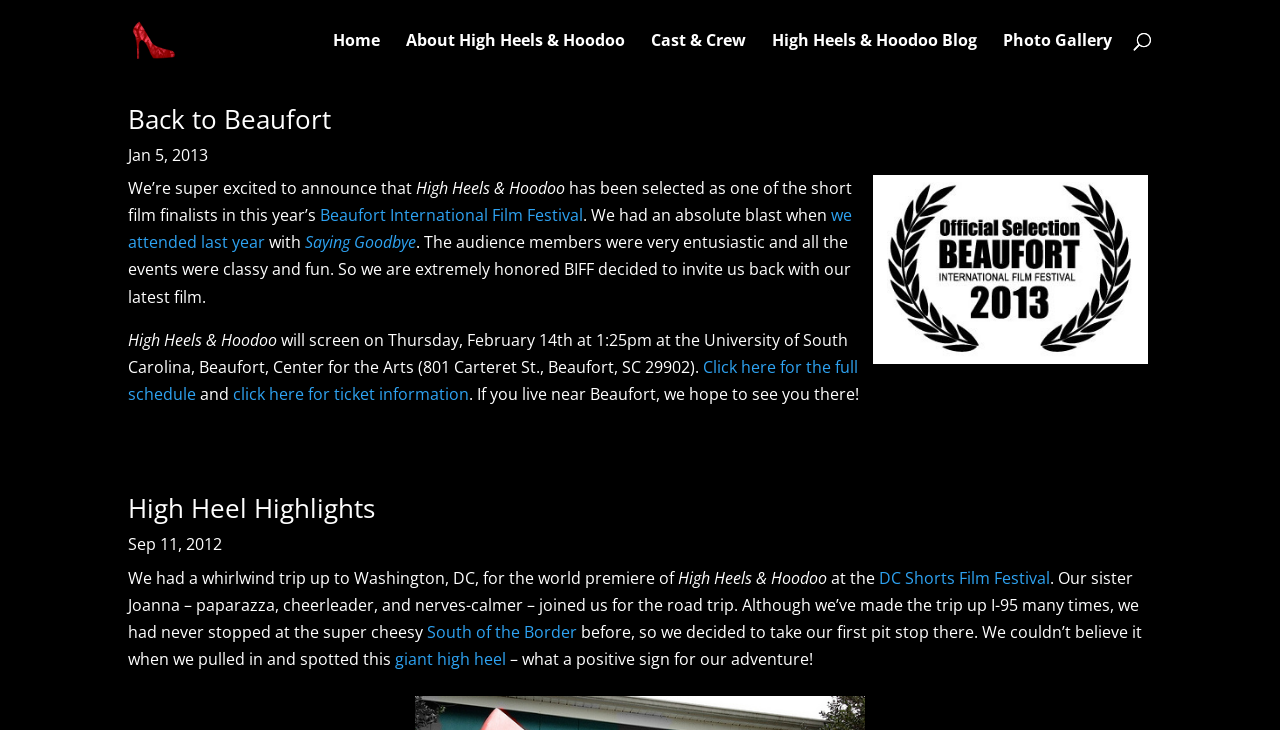Determine the bounding box of the UI element mentioned here: "Home". The coordinates must be in the format [left, top, right, bottom] with values ranging from 0 to 1.

[0.26, 0.045, 0.297, 0.11]